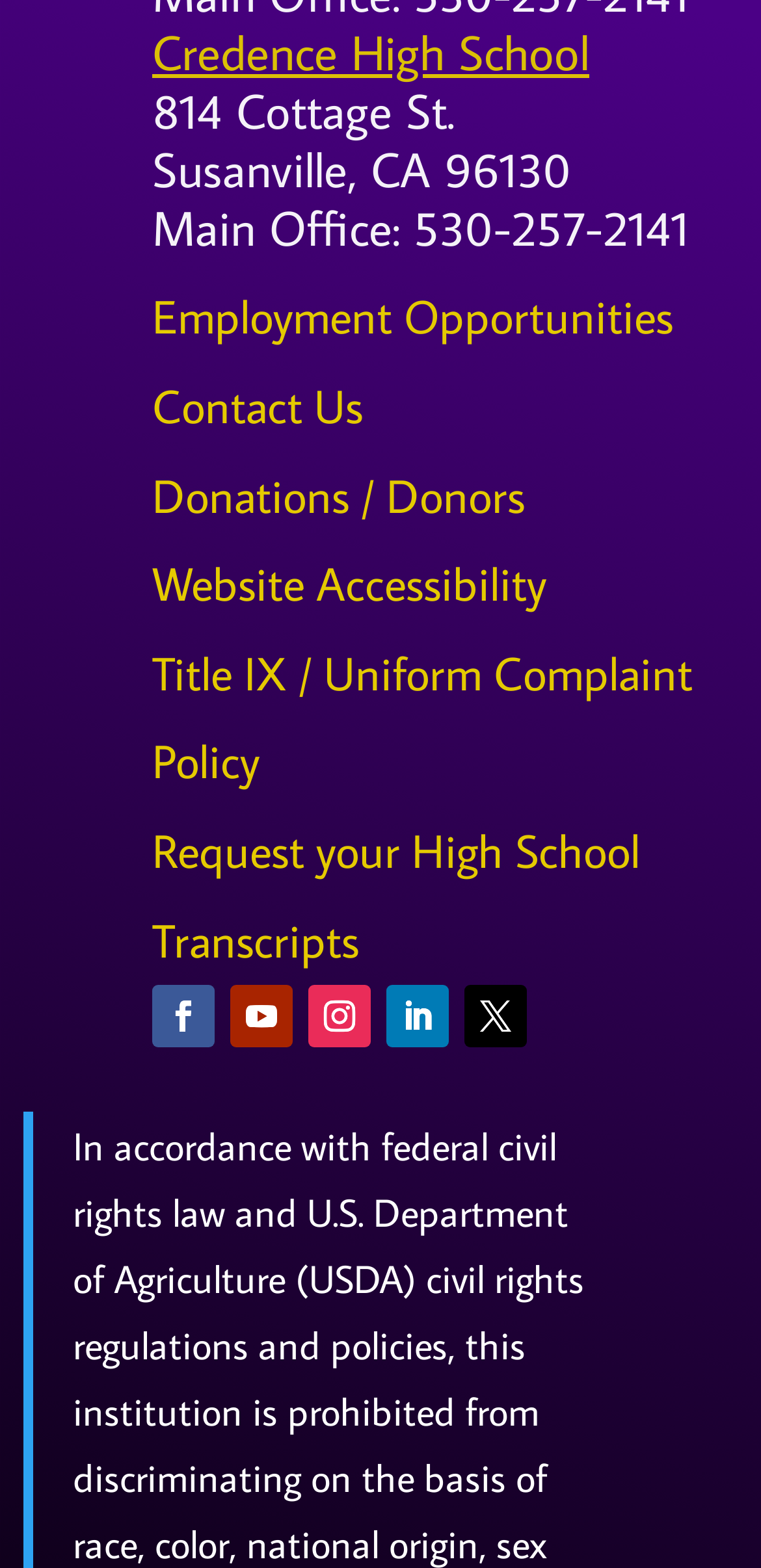Using the description "Request your High School Transcripts", locate and provide the bounding box of the UI element.

[0.2, 0.522, 0.841, 0.618]